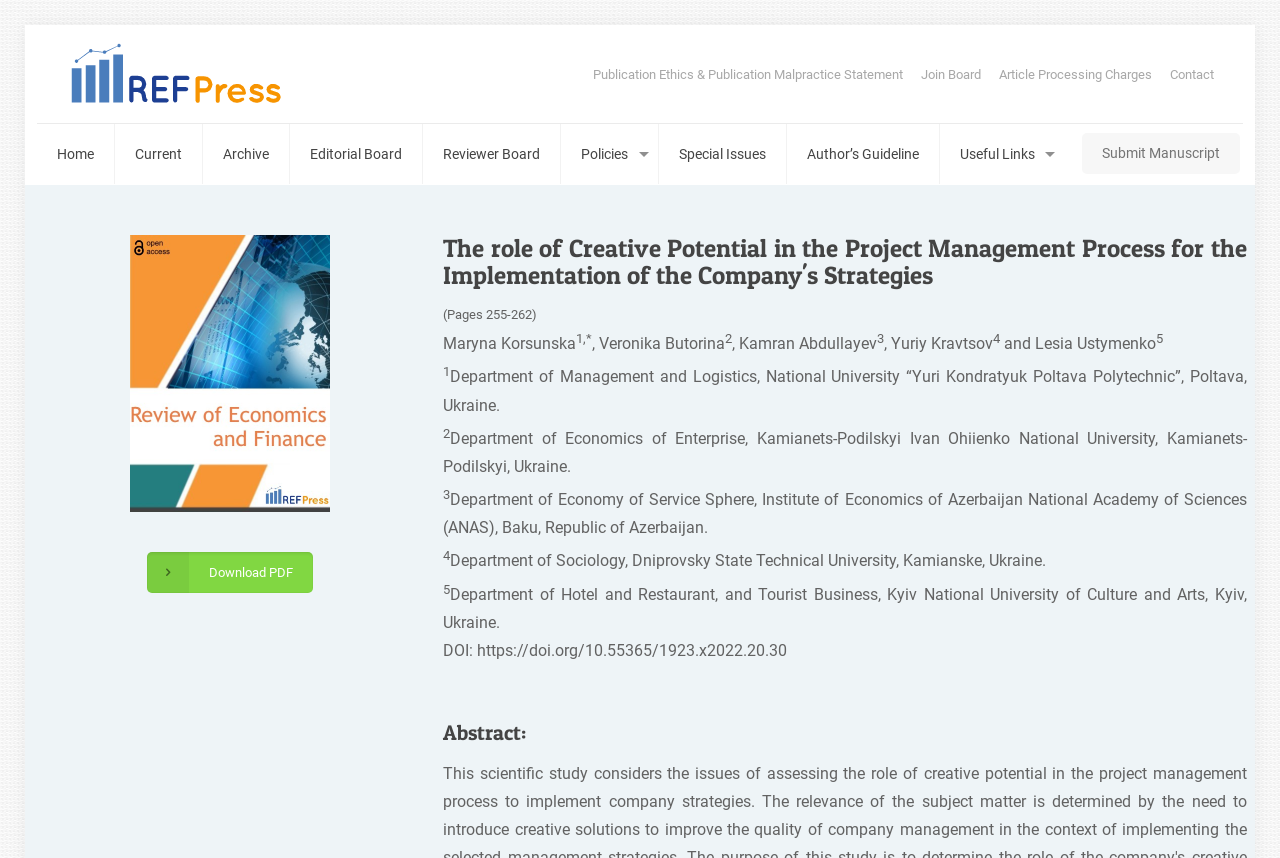How many authors are listed for the article?
Use the information from the image to give a detailed answer to the question.

I counted the number of authors listed by looking at the superscript elements with numbers 1, 2, 3, 4, and 5, which correspond to the authors' names.